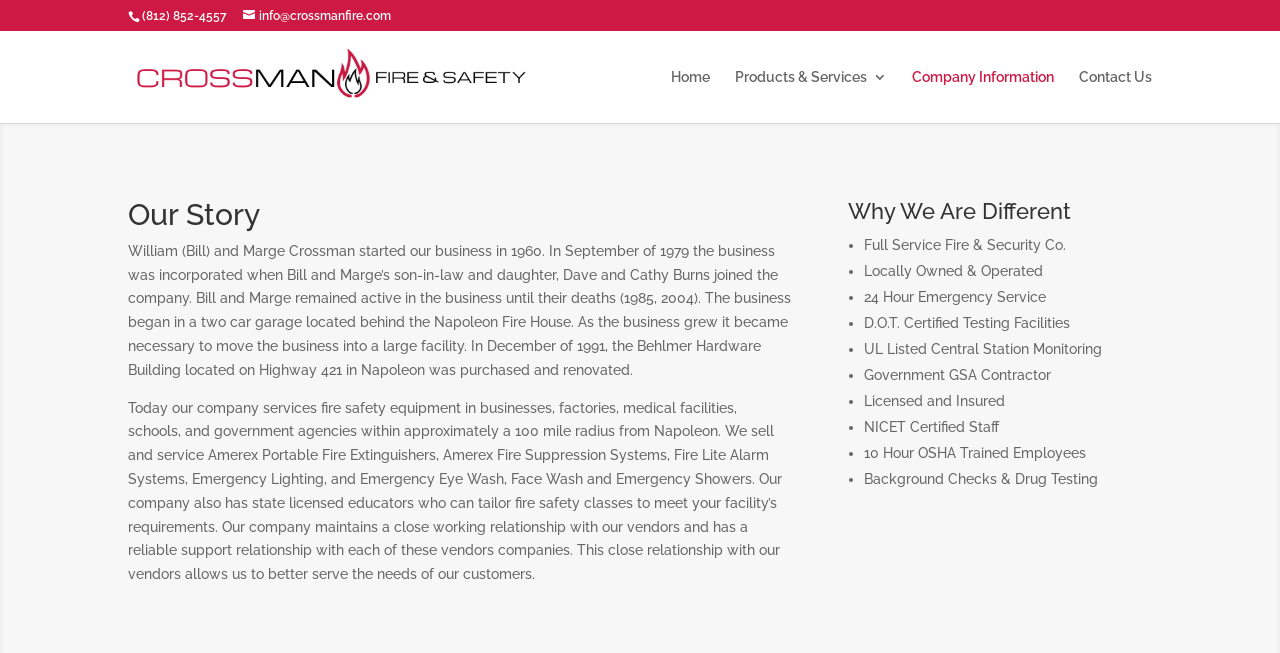Please give a concise answer to this question using a single word or phrase: 
What is the radius of the area served by Crossman Fire?

100 miles